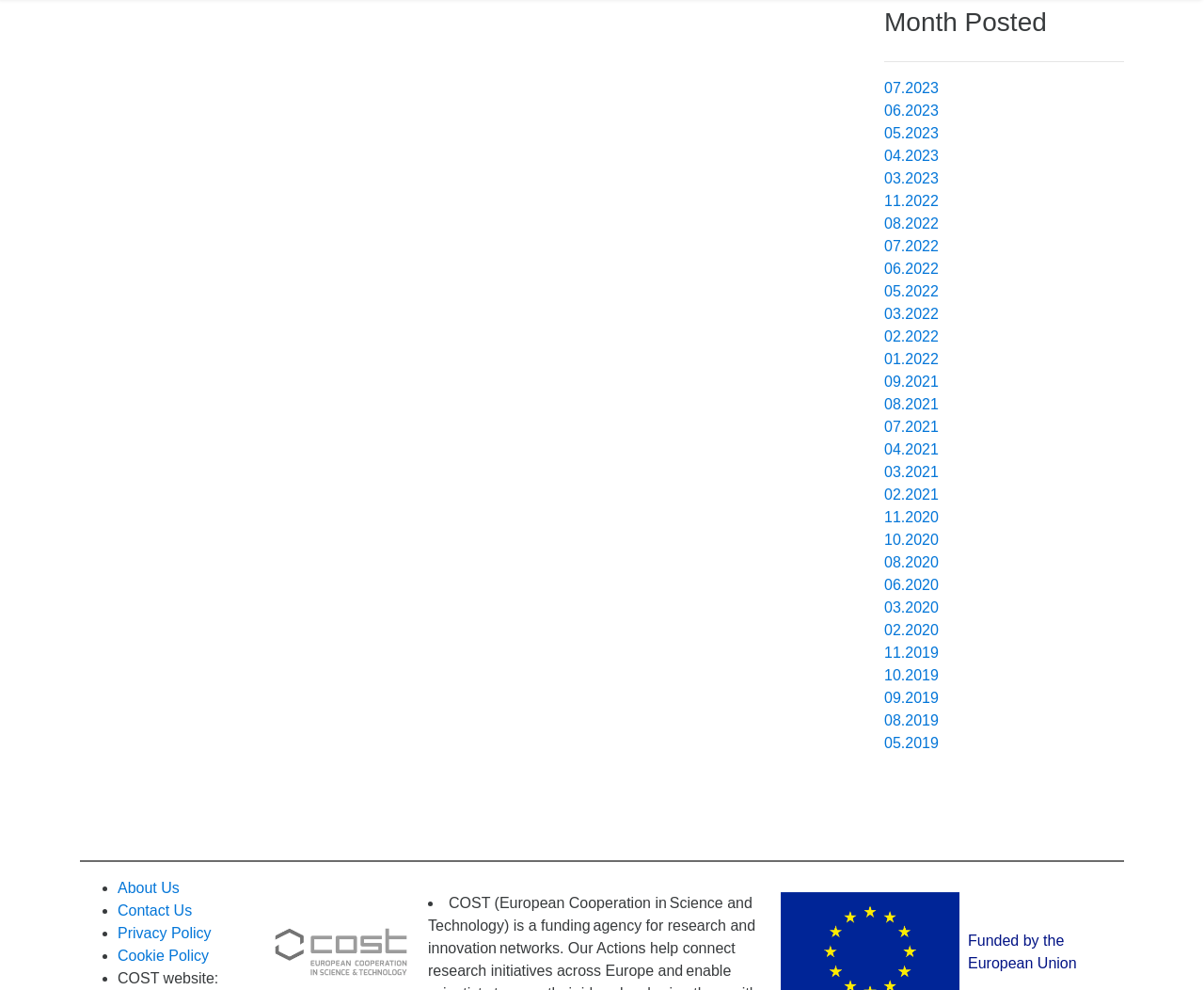Could you find the bounding box coordinates of the clickable area to complete this instruction: "Click on the 'Image' link"?

[0.211, 0.952, 0.355, 0.969]